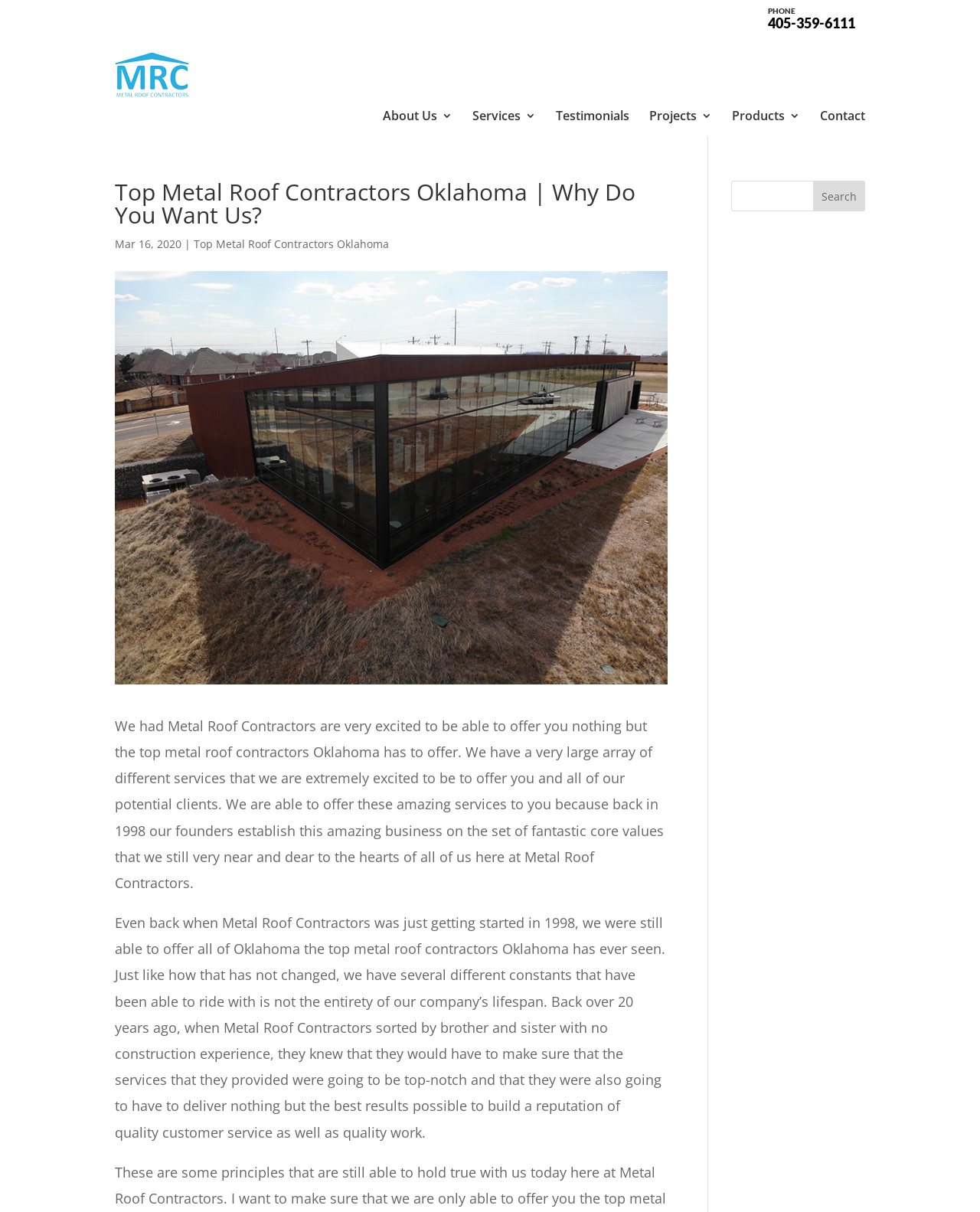Find the bounding box coordinates of the area to click in order to follow the instruction: "Learn about metal roof contractors".

[0.117, 0.013, 0.309, 0.054]